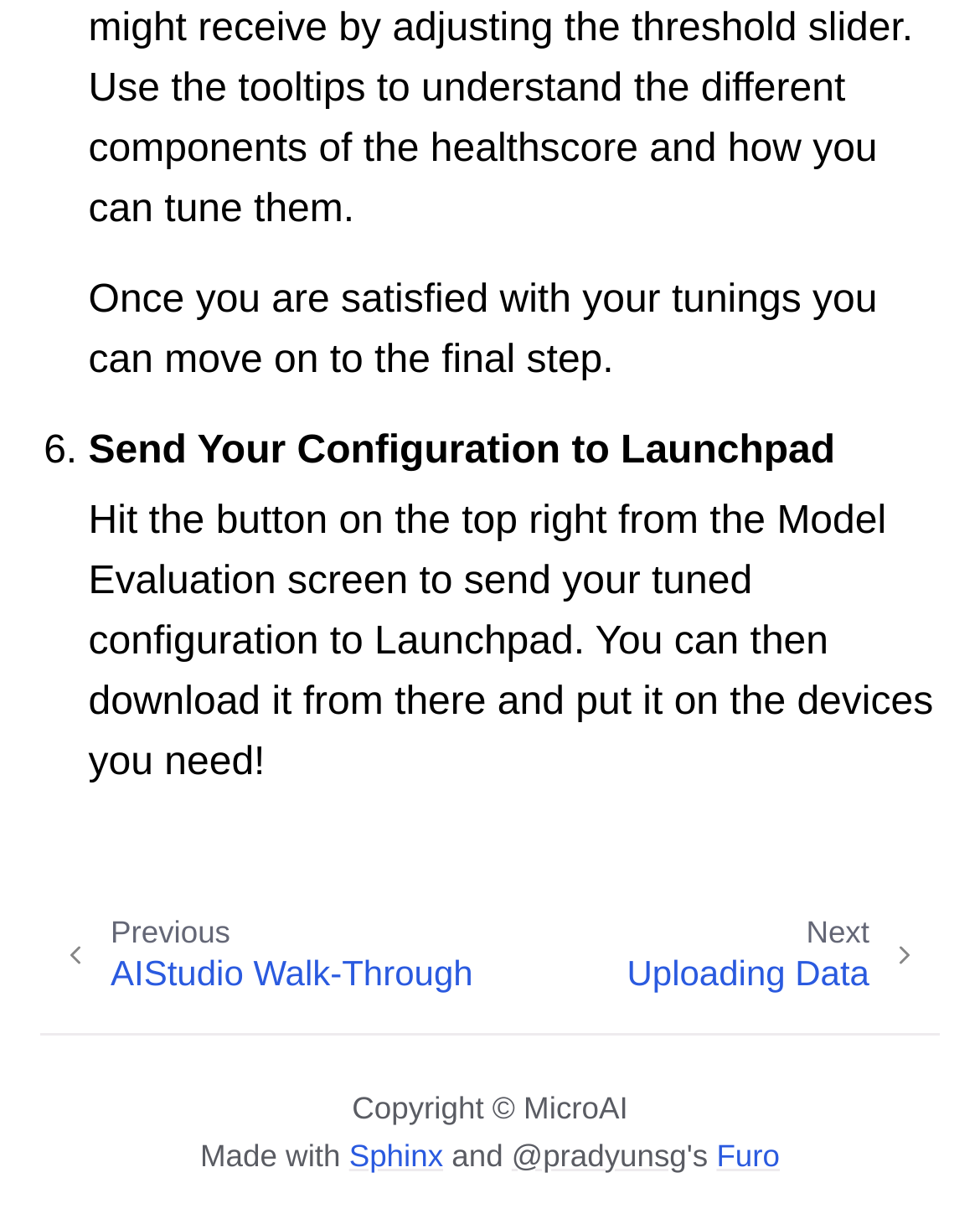Using the provided element description: "@pradyunsg", identify the bounding box coordinates. The coordinates should be four floats between 0 and 1 in the order [left, top, right, bottom].

[0.522, 0.934, 0.701, 0.962]